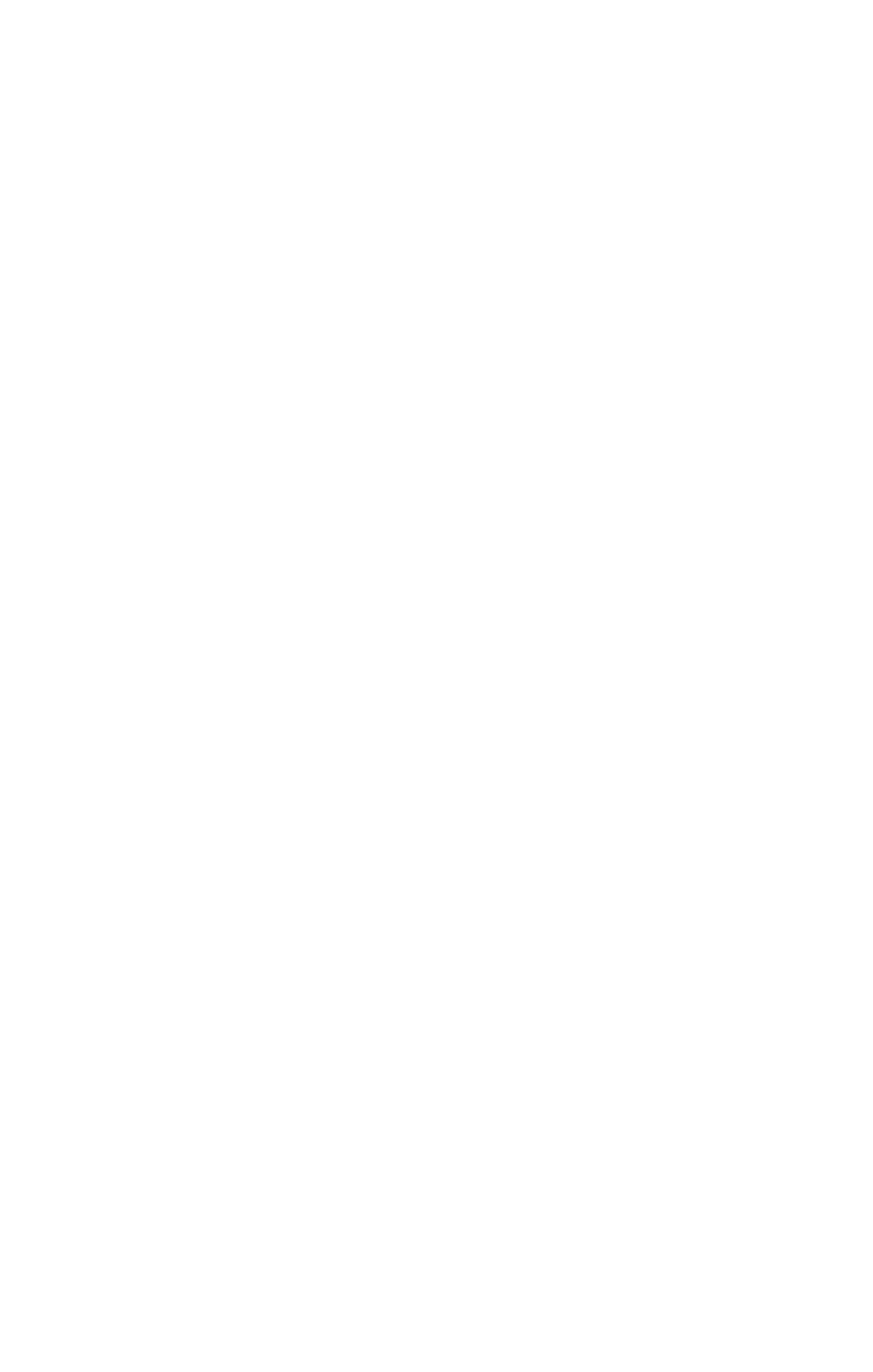What is the vertical position of the link 'BONNY LIGHT HORSEMAN' relative to the link 'BLINDBOY'?
Based on the visual content, answer with a single word or a brief phrase.

Below